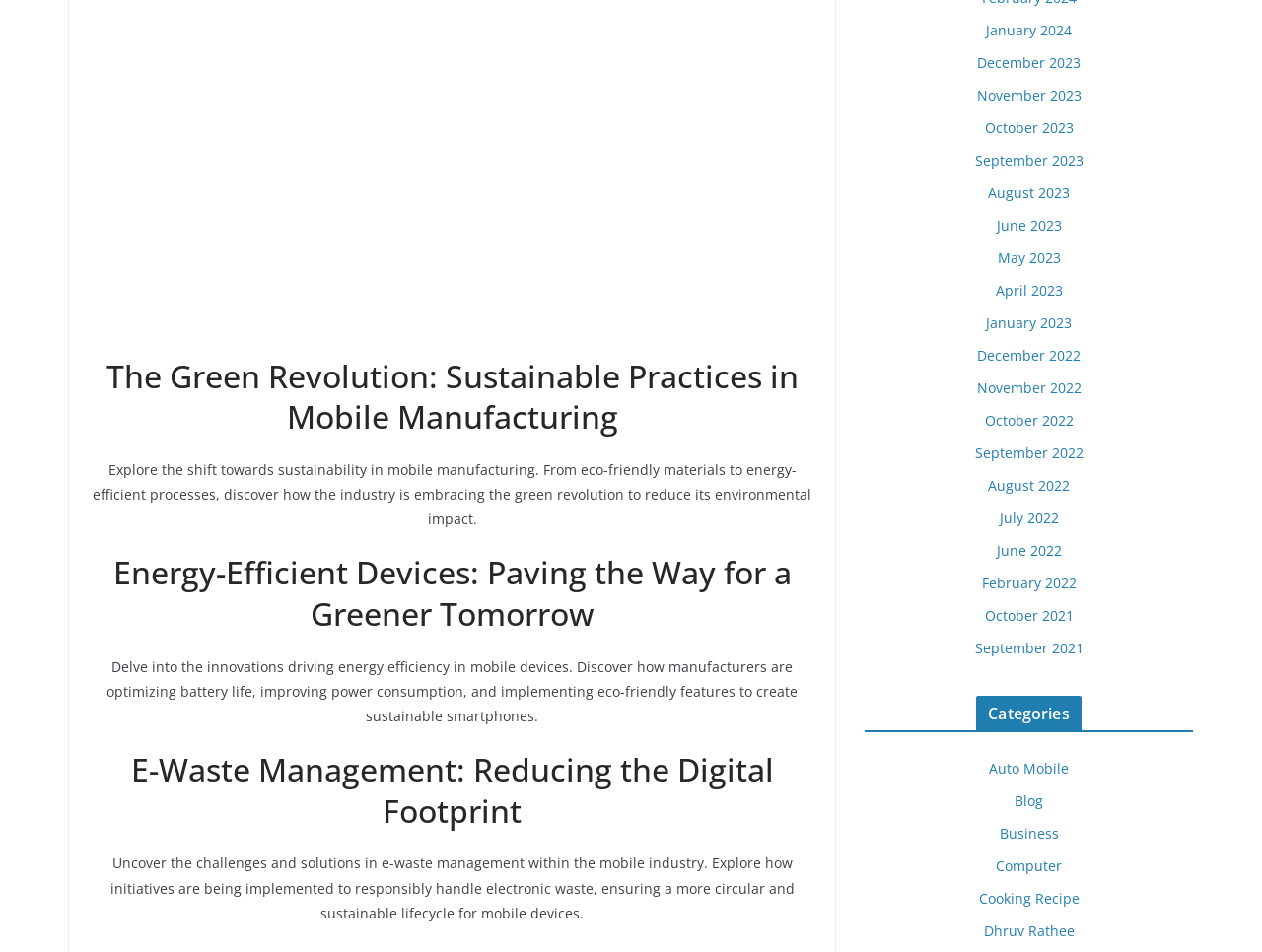Examine the image carefully and respond to the question with a detailed answer: 
What is the purpose of the links at the top of the webpage?

The links at the top of the webpage, ranging from 'January 2024' to 'October 2021', appear to be archives of previous content, allowing users to access older articles or posts.